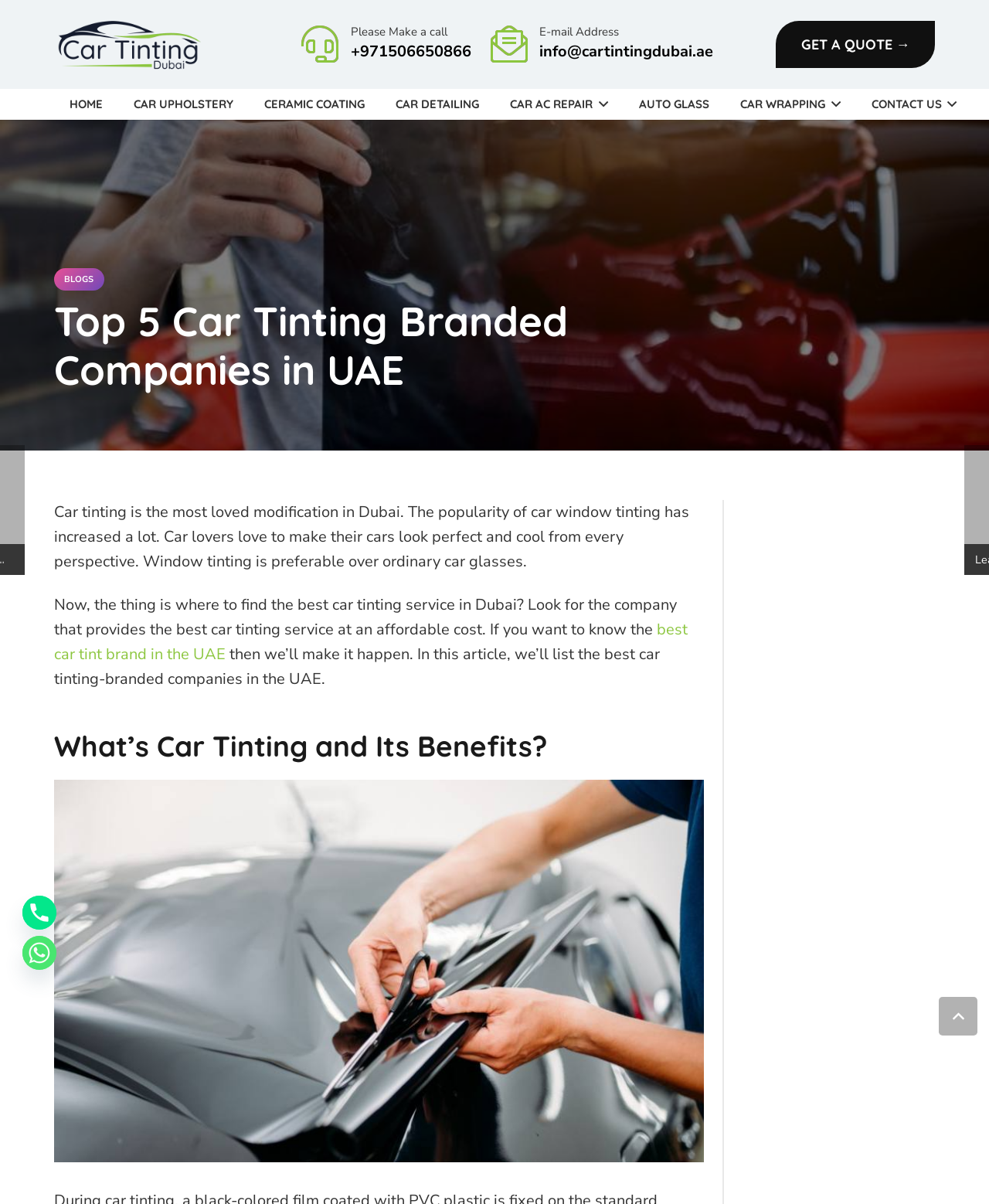How can I contact the company?
Refer to the screenshot and deliver a thorough answer to the question presented.

The webpage provides a phone number '+971506650866' and an email address 'info@cartintingdubai.ae' which can be used to contact the company.